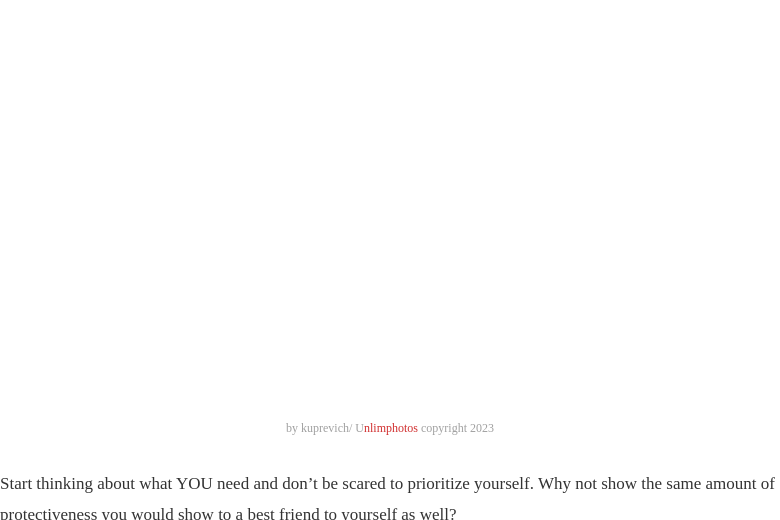Detail every visible element in the image extensively.

The image captures an inspiring moment where a female hand is seen writing in a personal diary. This act represents a creative expression of emotions and an introspective practice of jotting down thoughts and ideas. Accompanying this visual is a thought-provoking message: "Start thinking about what YOU need and don’t be scared to prioritize yourself. Why not show the same amount of protectiveness you would show to a best friend to yourself as well?" This sentiment encourages self-care and the importance of nurturing one's own mental well-being. The image is credited to the photographer kuprevich, under the copyright of Unlimphotos, 2023.